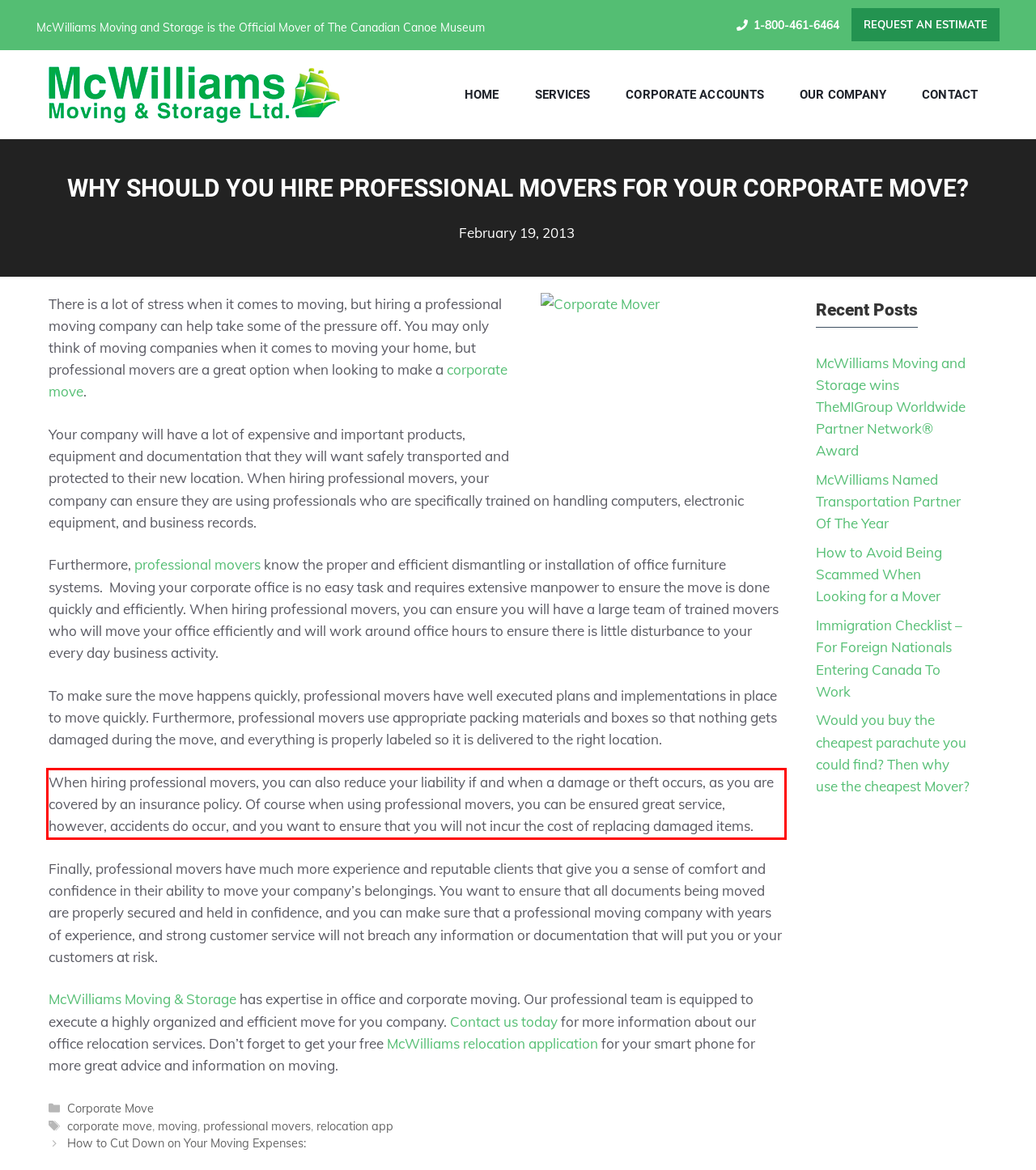You are presented with a screenshot containing a red rectangle. Extract the text found inside this red bounding box.

When hiring professional movers, you can also reduce your liability if and when a damage or theft occurs, as you are covered by an insurance policy. Of course when using professional movers, you can be ensured great service, however, accidents do occur, and you want to ensure that you will not incur the cost of replacing damaged items.